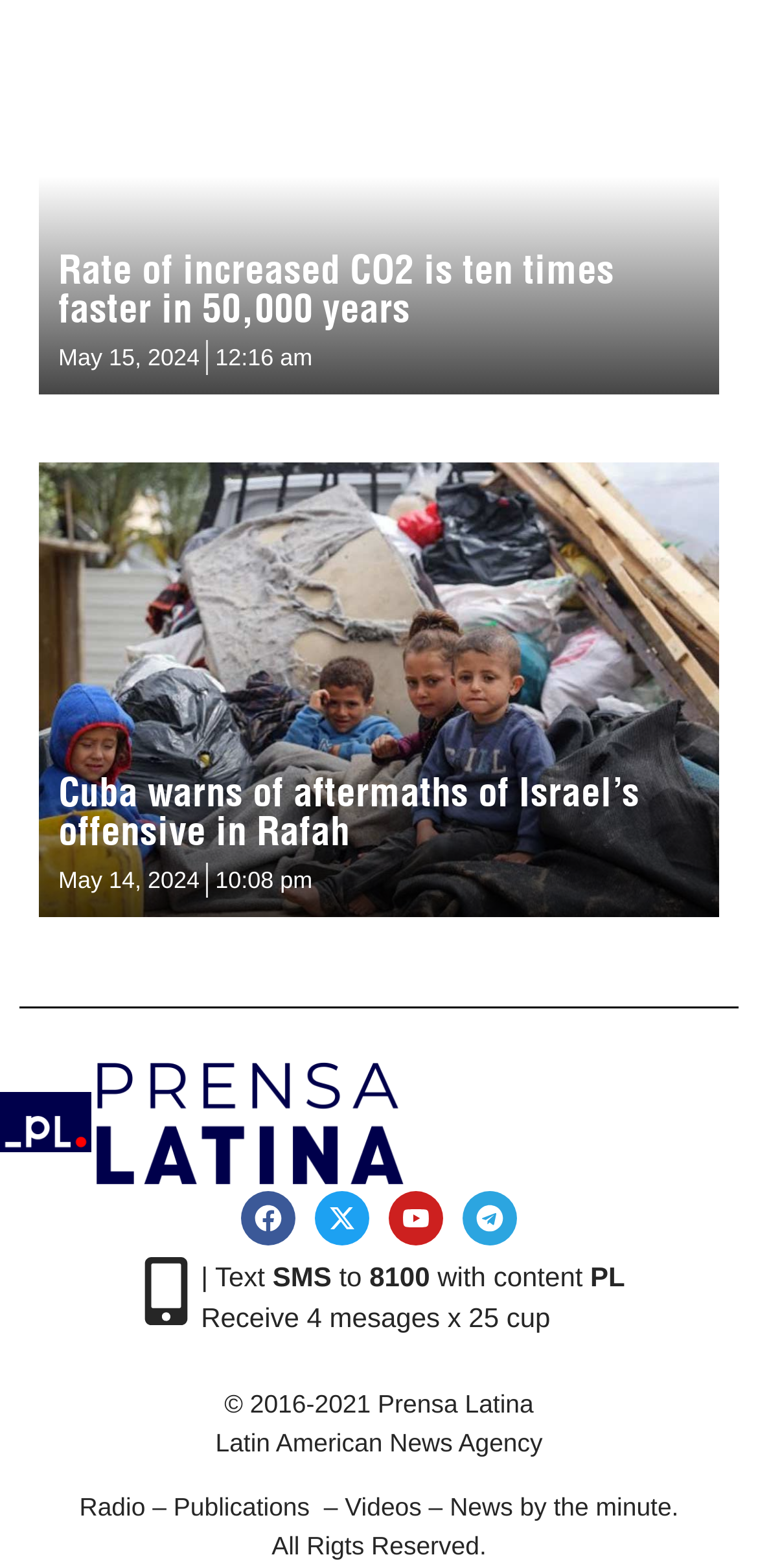For the element described, predict the bounding box coordinates as (top-left x, top-left y, bottom-right x, bottom-right y). All values should be between 0 and 1. Element description: Facebook

[0.318, 0.759, 0.39, 0.794]